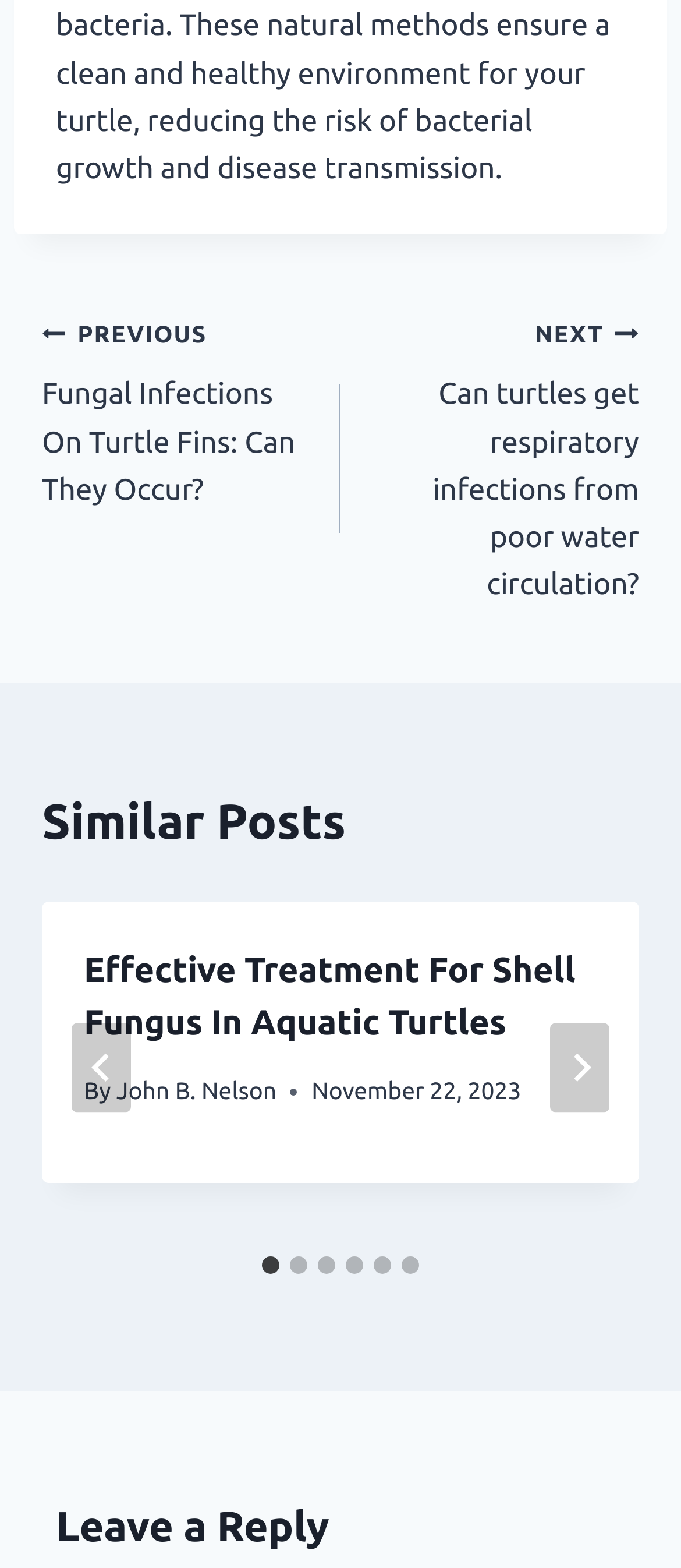Based on the element description aria-label="Next", identify the bounding box coordinates for the UI element. The coordinates should be in the format (top-left x, top-left y, bottom-right x, bottom-right y) and within the 0 to 1 range.

[0.808, 0.494, 0.895, 0.551]